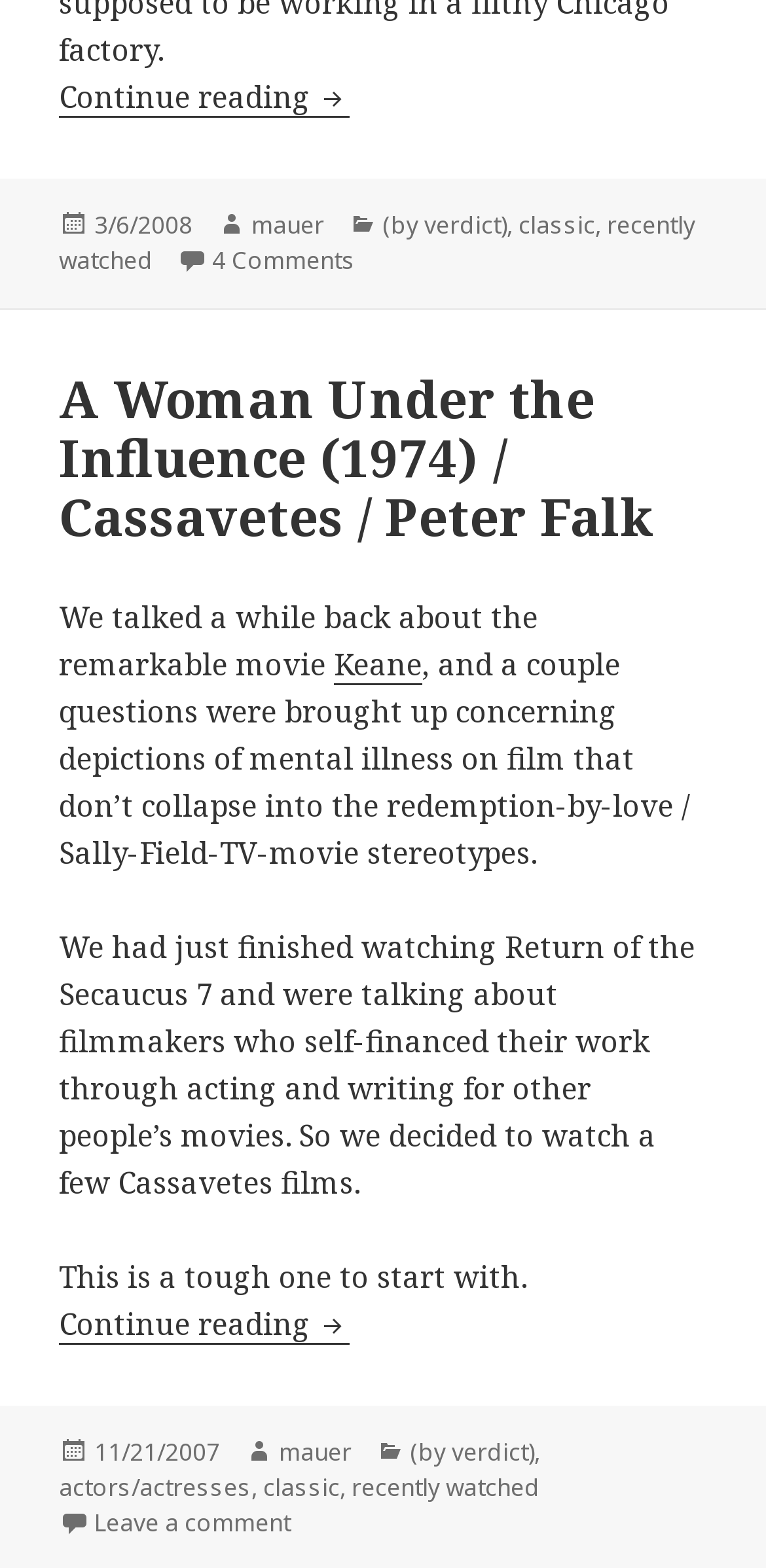Identify the bounding box coordinates for the UI element described as follows: recently watched. Use the format (top-left x, top-left y, bottom-right x, bottom-right y) and ensure all values are floating point numbers between 0 and 1.

[0.459, 0.938, 0.705, 0.961]